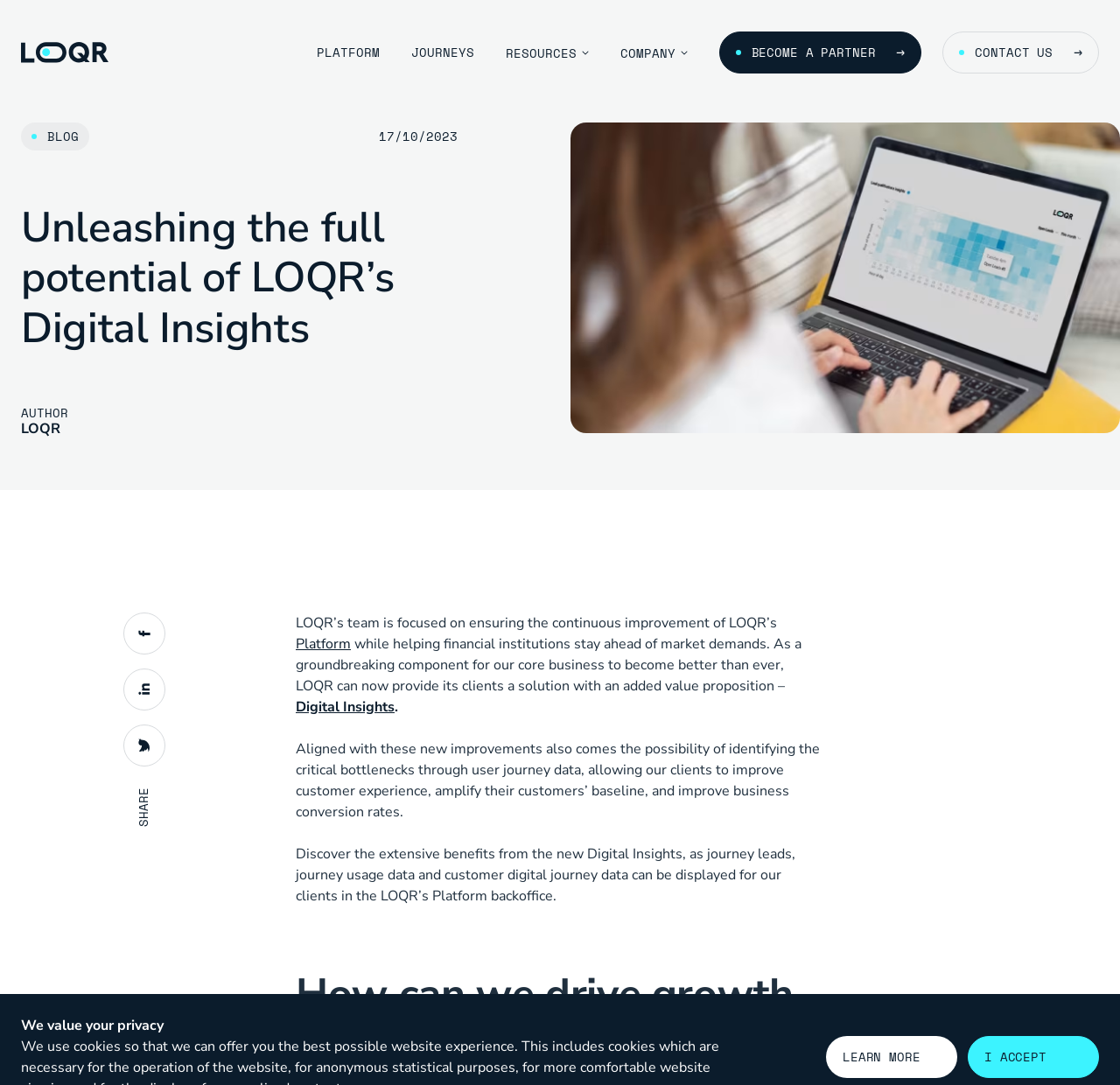Reply to the question with a brief word or phrase: What can be displayed in the LOQR's Platform backoffice?

Journey data